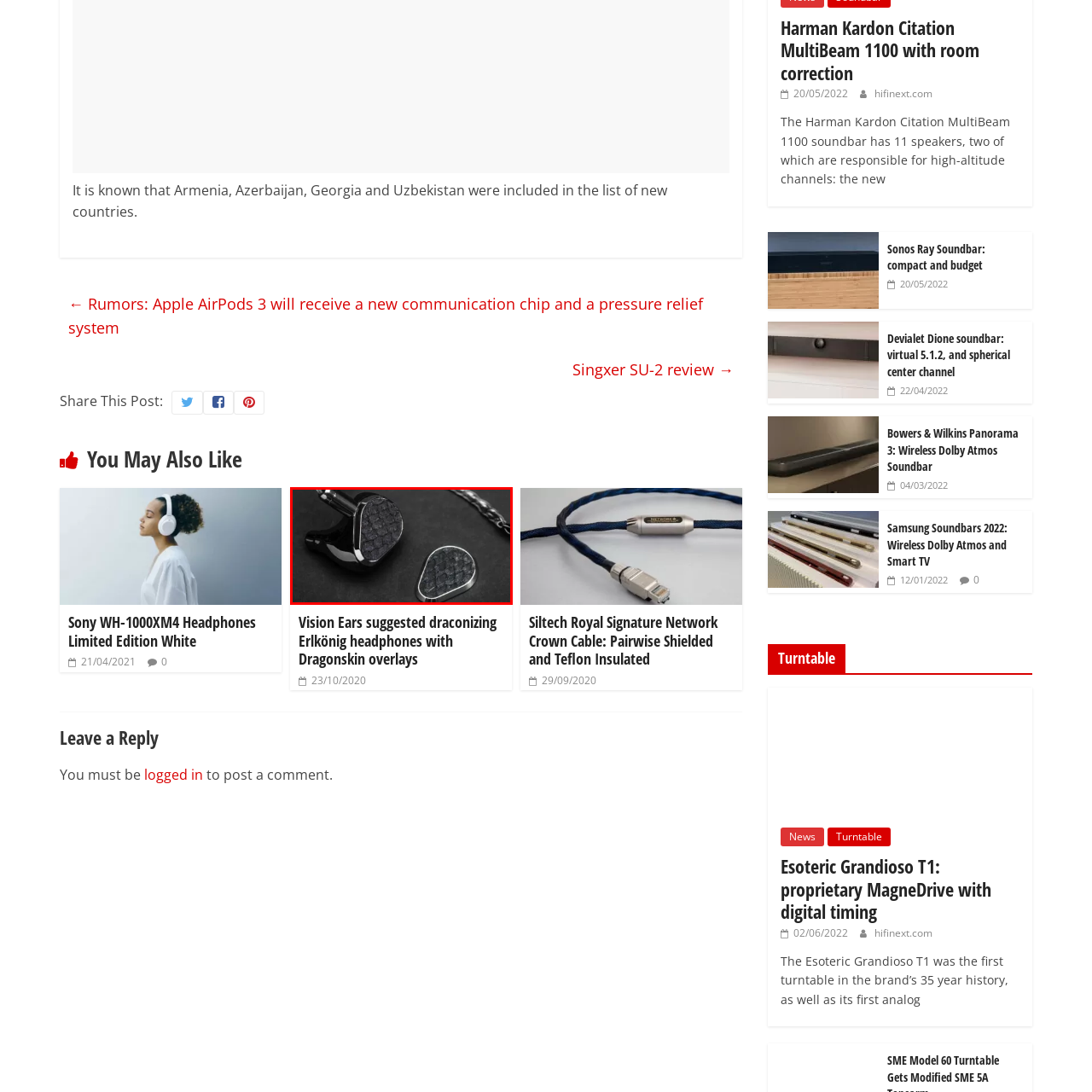Give a detailed account of the picture within the red bounded area.

The image features the Vision Ears Erlkönig headphones adorned with unique Dragonskin overlays. The intricate design showcases a textured surface that evokes a sense of craftsmanship and style, blending aesthetic appeal with high-quality audio performance. The black and silver coloring accentuates the modern and sleek design, with the headphones appearing prominently against a dark background, enhancing their visual impact. This combination of cutting-edge technology and artistic design speaks to audiophiles seeking an exceptional listening experience coupled with standout aesthetics.